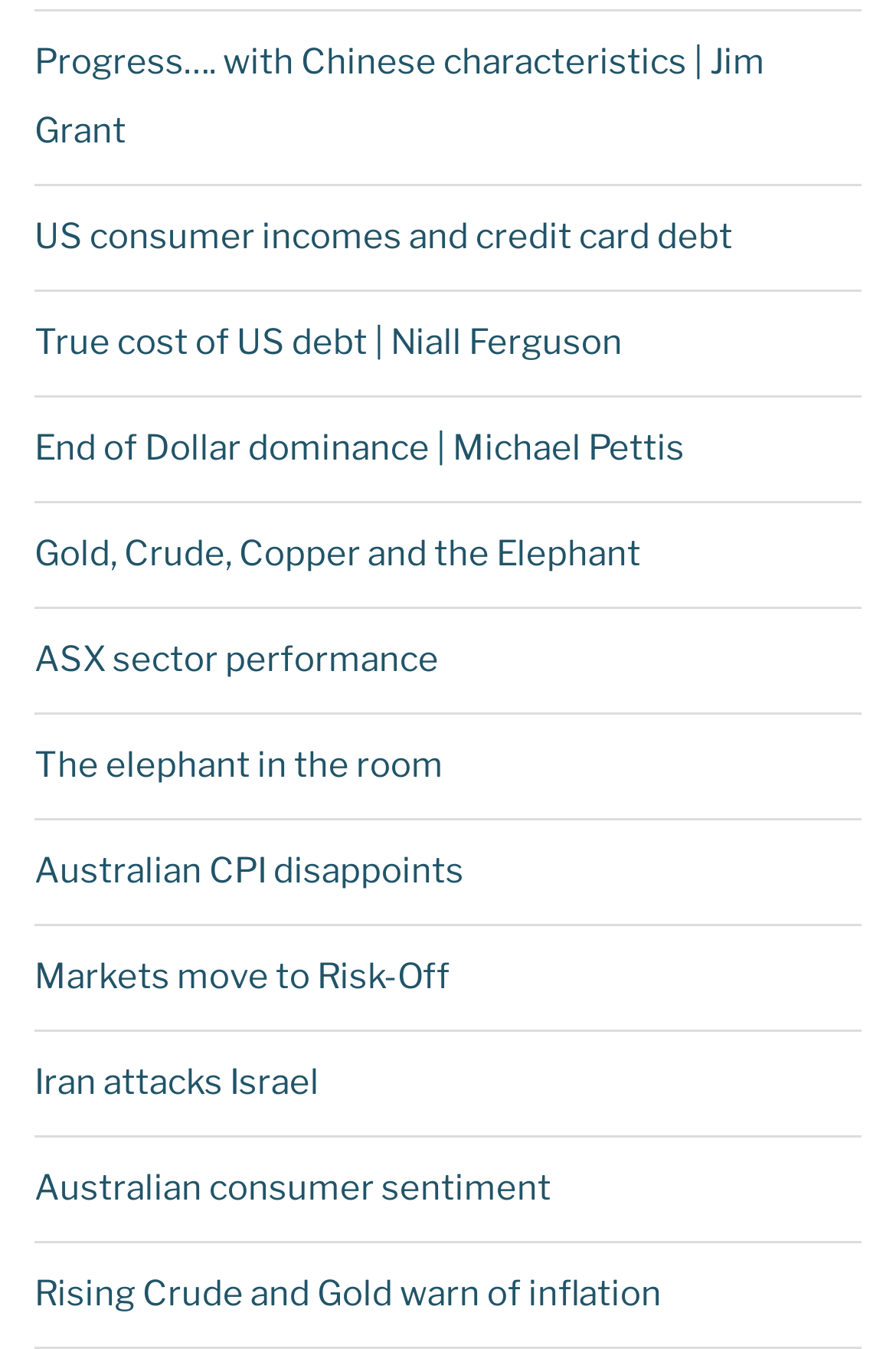What is the vertical position of the link 'Australian CPI disappoints'?
Give a detailed and exhaustive answer to the question.

I compared the y1 and y2 coordinates of the link 'Australian CPI disappoints' with the other link elements, and determined that it is located in the middle of the webpage.